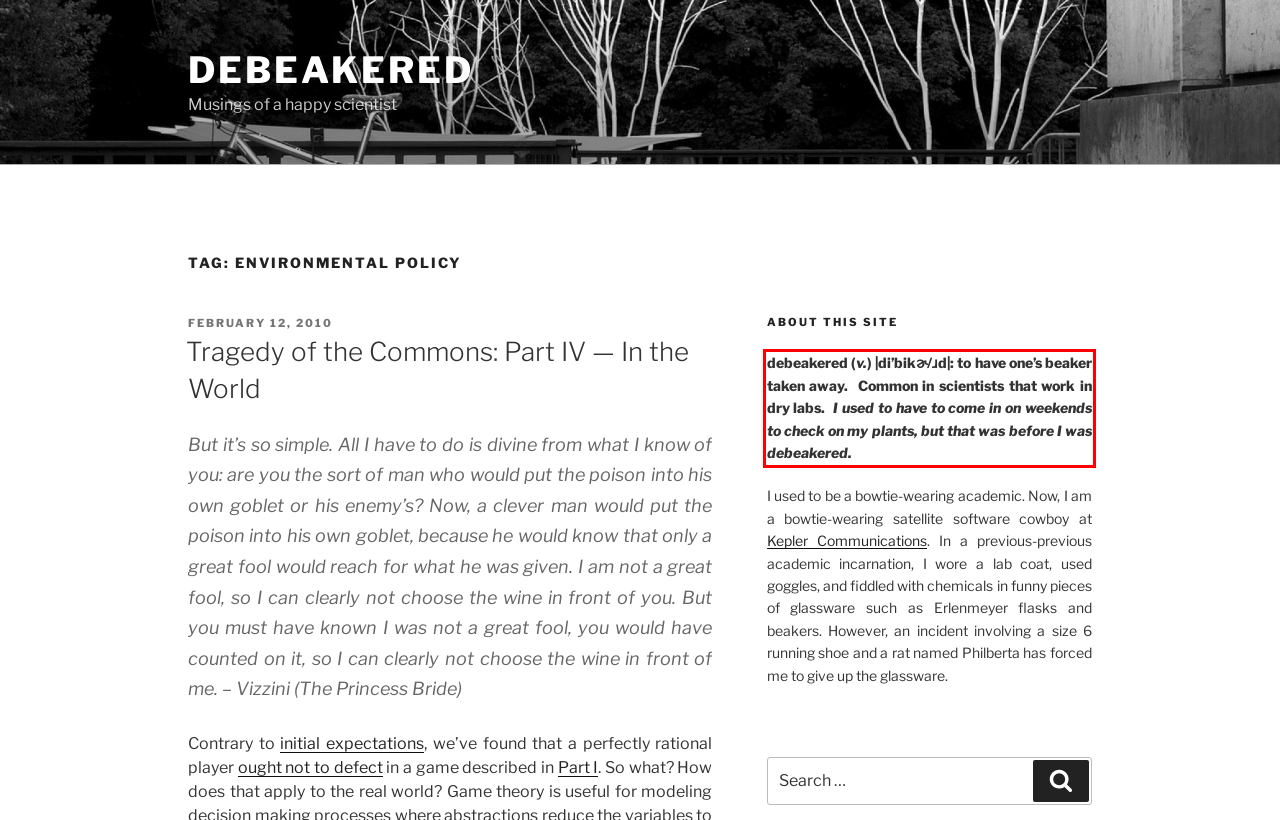Please perform OCR on the text within the red rectangle in the webpage screenshot and return the text content.

debeakered (v.) |di’bikɚ/ɹd|: to have one’s beaker taken away. Common in scientists that work in dry labs. I used to have to come in on weekends to check on my plants, but that was before I was debeakered.